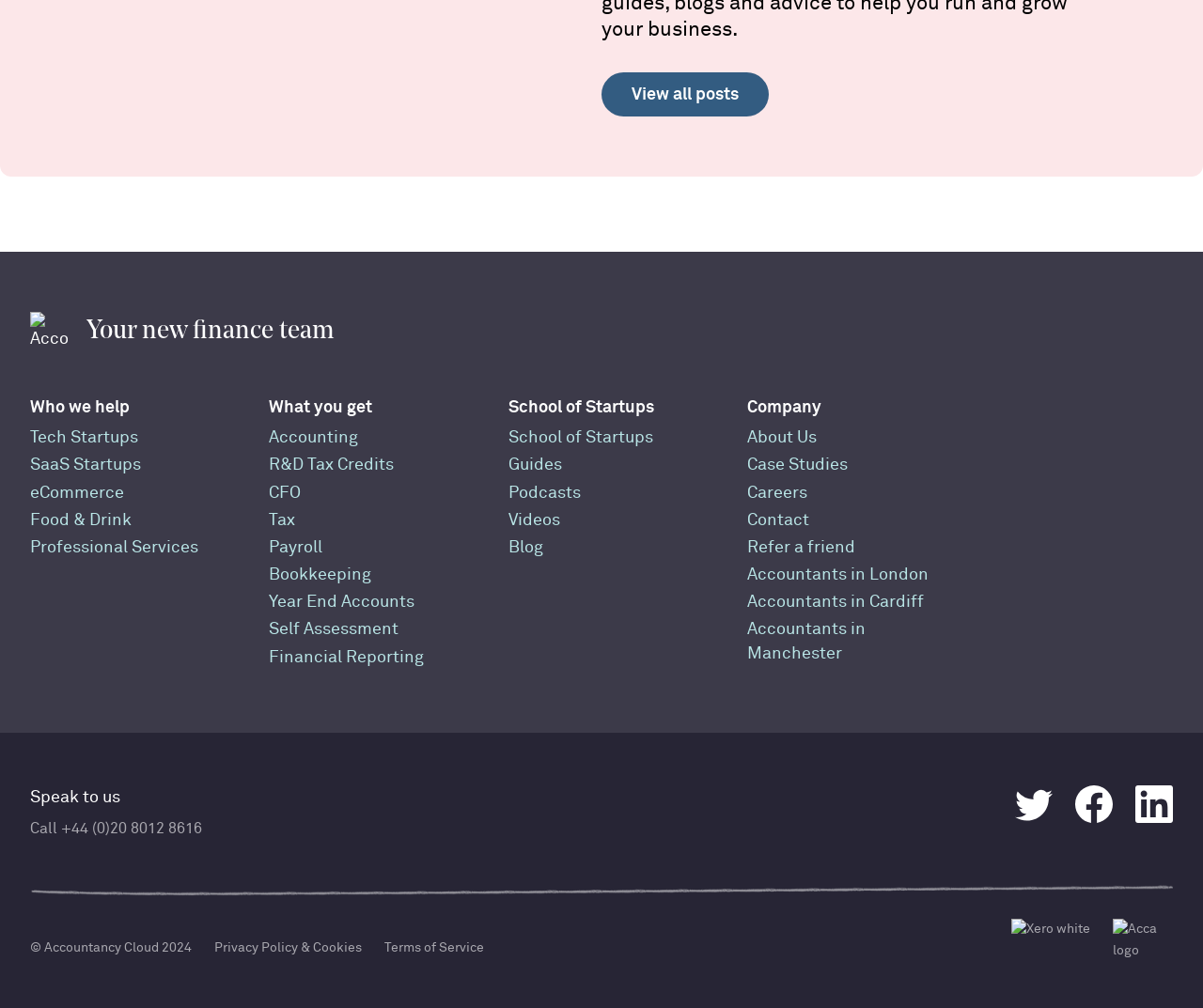Please mark the clickable region by giving the bounding box coordinates needed to complete this instruction: "Get accounting services".

[0.224, 0.422, 0.298, 0.446]